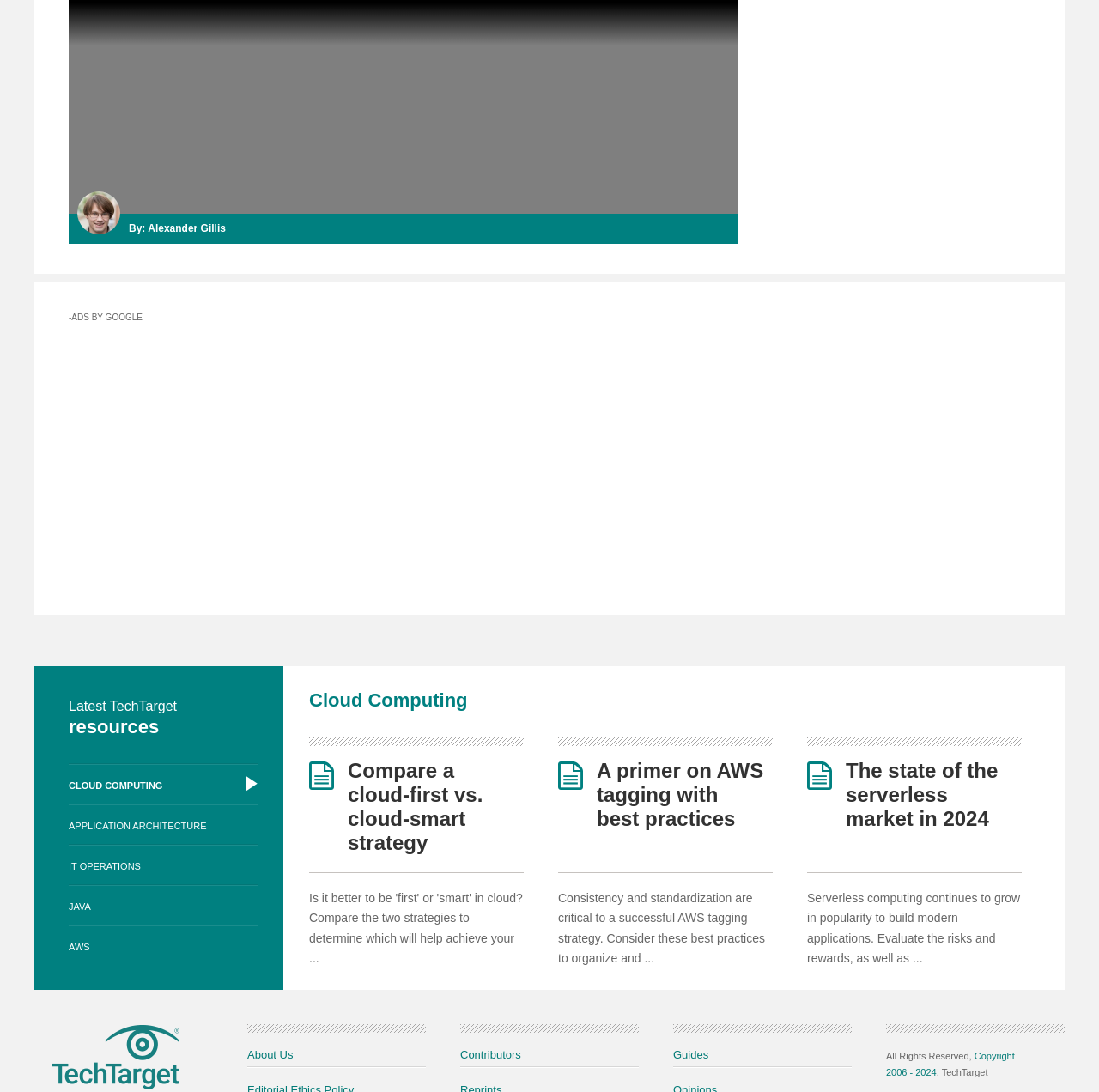Use a single word or phrase to answer the question:
What are the main categories of resources available on this webpage?

Cloud Computing, Application Architecture, IT Operations, JAVA, AWS